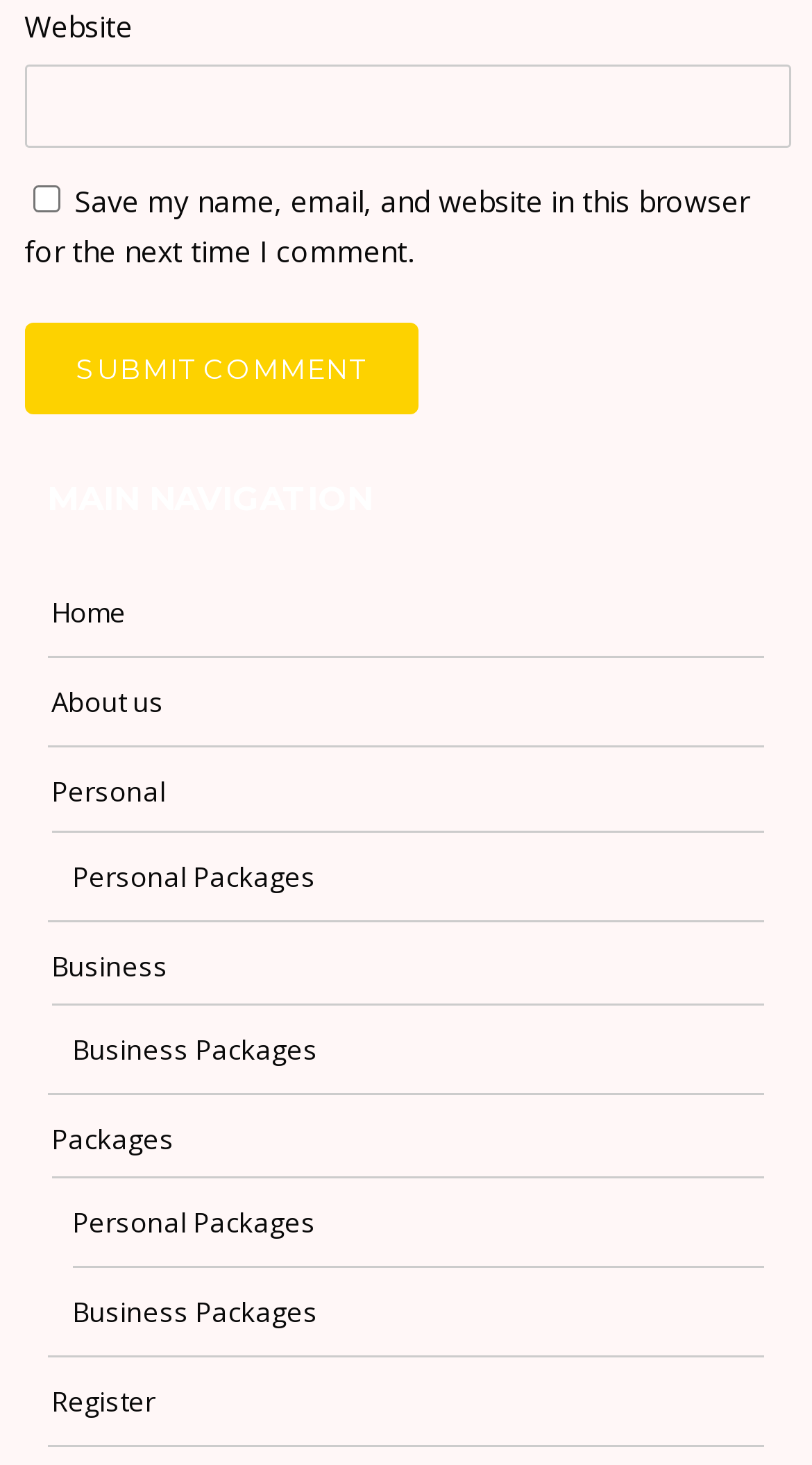How many types of packages are available?
Based on the image, provide your answer in one word or phrase.

Two